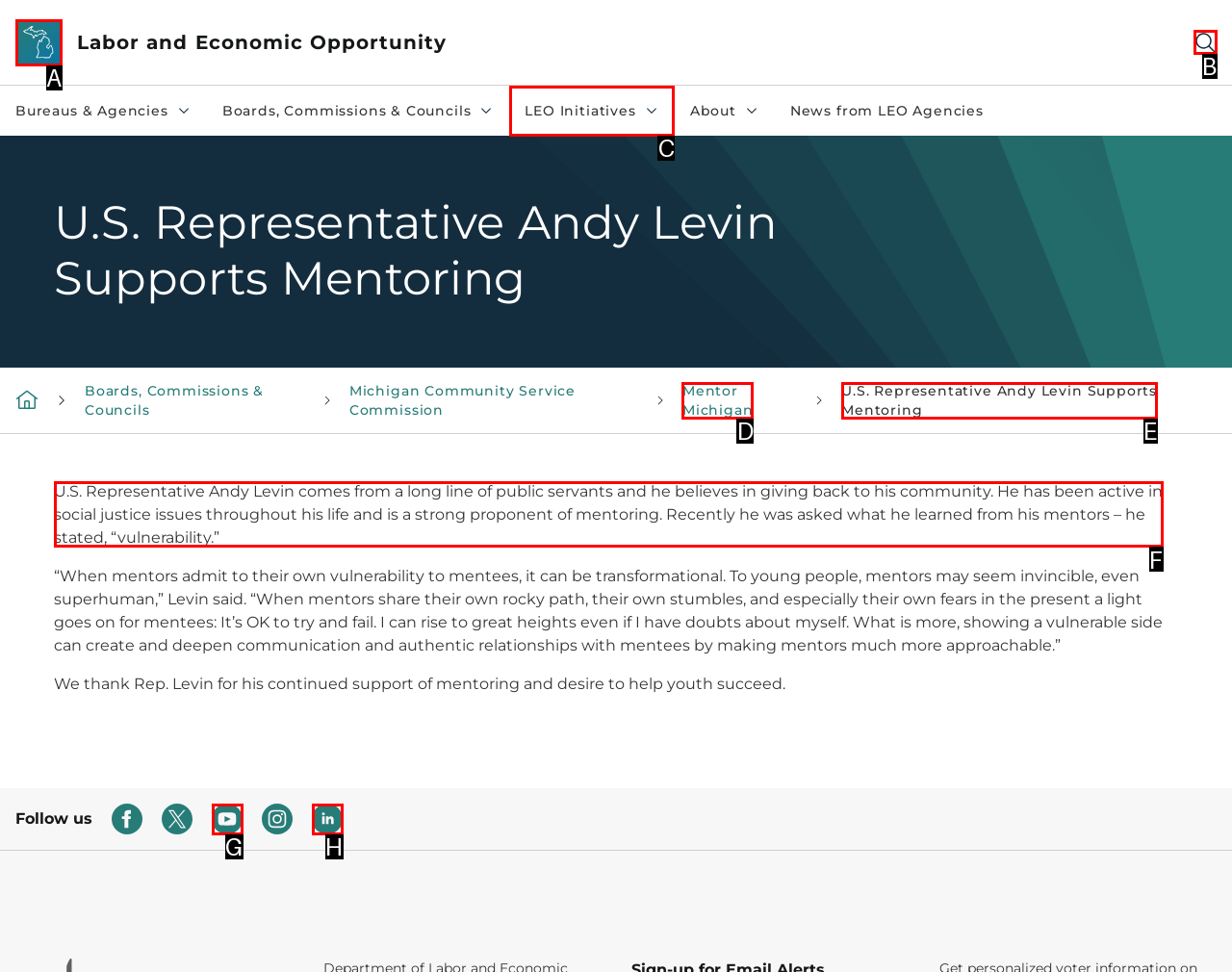Identify the correct UI element to click for the following task: contact USGS Choose the option's letter based on the given choices.

None